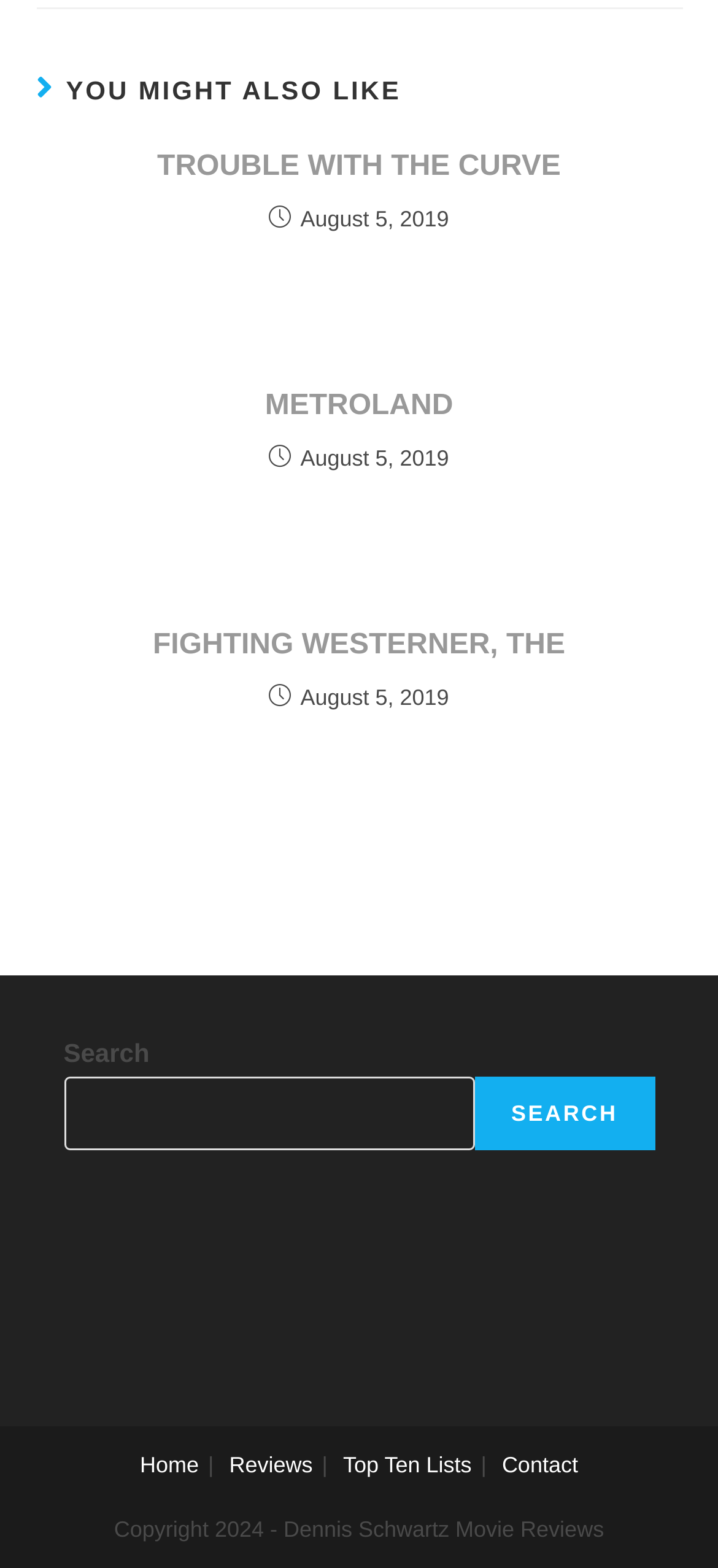Locate the bounding box coordinates of the element you need to click to accomplish the task described by this instruction: "Search for a movie".

[0.088, 0.687, 0.661, 0.734]